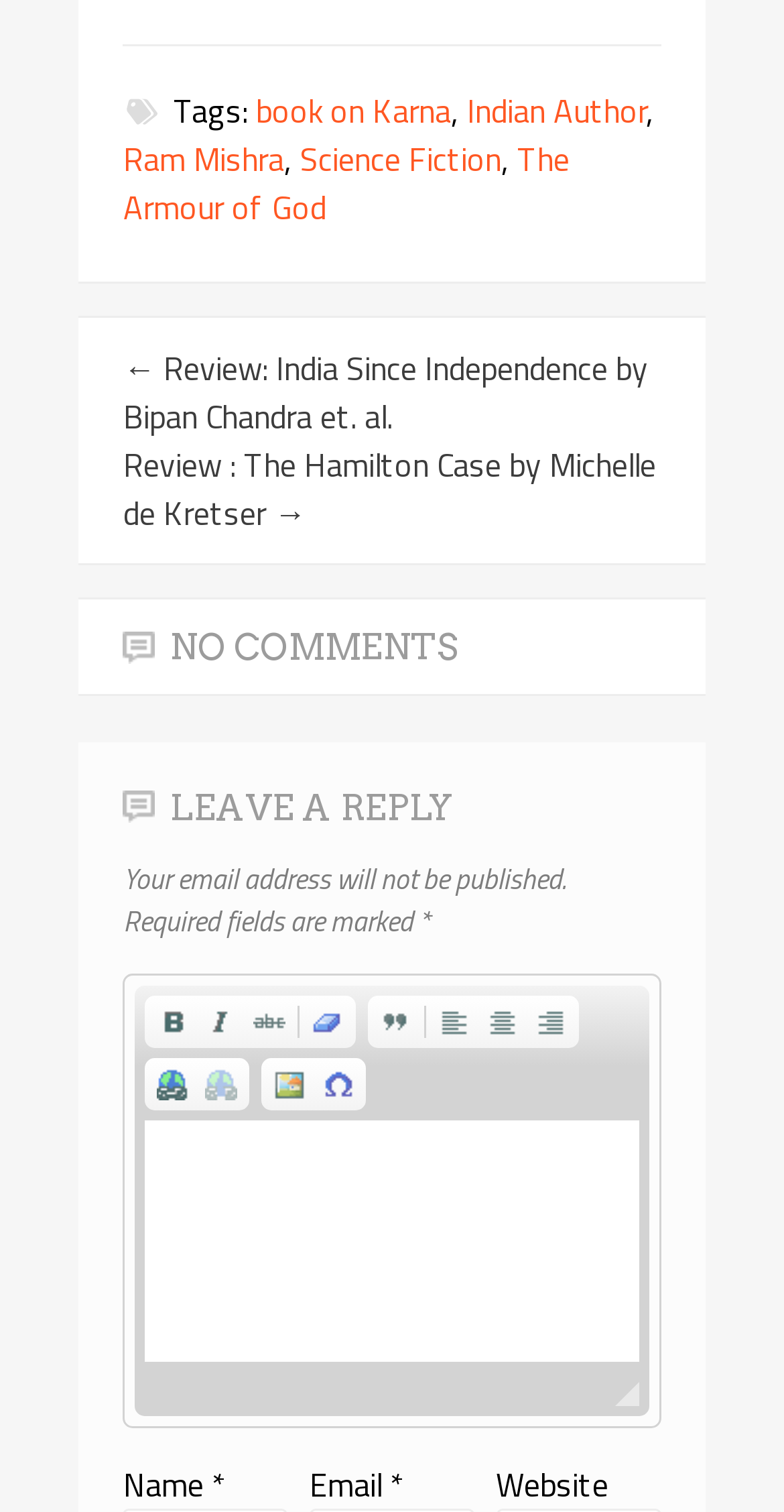Determine the bounding box coordinates for the element that should be clicked to follow this instruction: "Click on the link 'book on Karna'". The coordinates should be given as four float numbers between 0 and 1, in the format [left, top, right, bottom].

[0.327, 0.057, 0.575, 0.089]